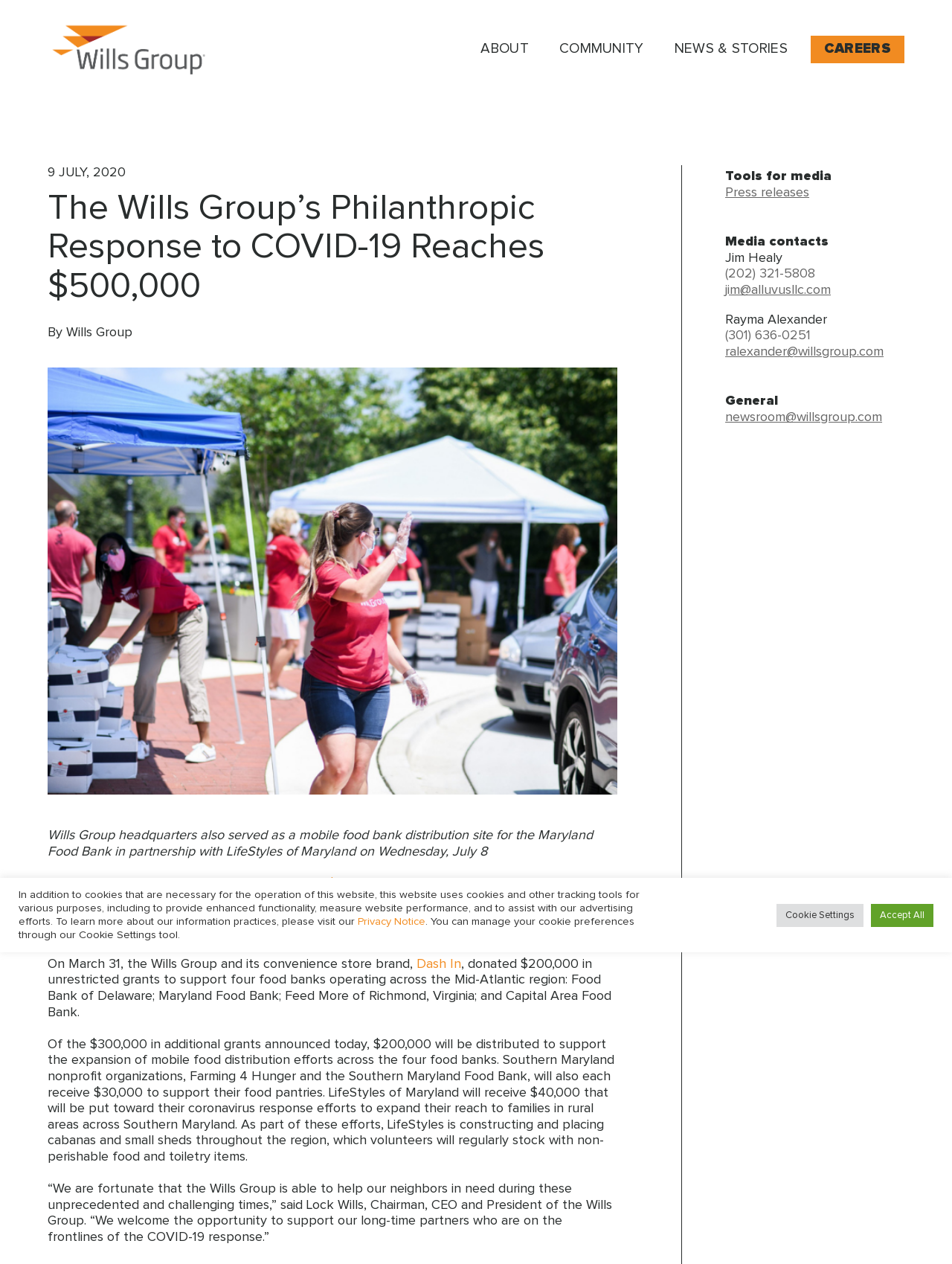What is the email address of Rayma Alexander?
Based on the image, provide your answer in one word or phrase.

ralexander@willsgroup.com